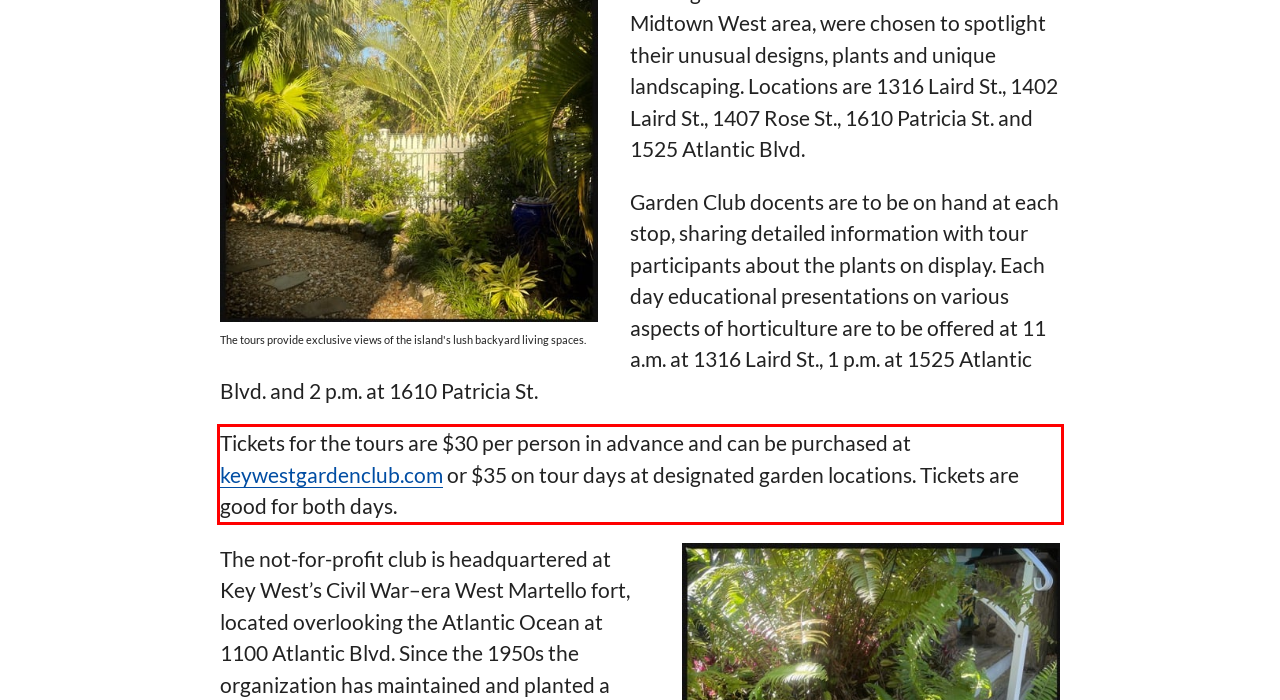Review the screenshot of the webpage and recognize the text inside the red rectangle bounding box. Provide the extracted text content.

Tickets for the tours are $30 per person in advance and can be purchased at keywestgardenclub.com or $35 on tour days at designated garden locations. Tickets are good for both days.